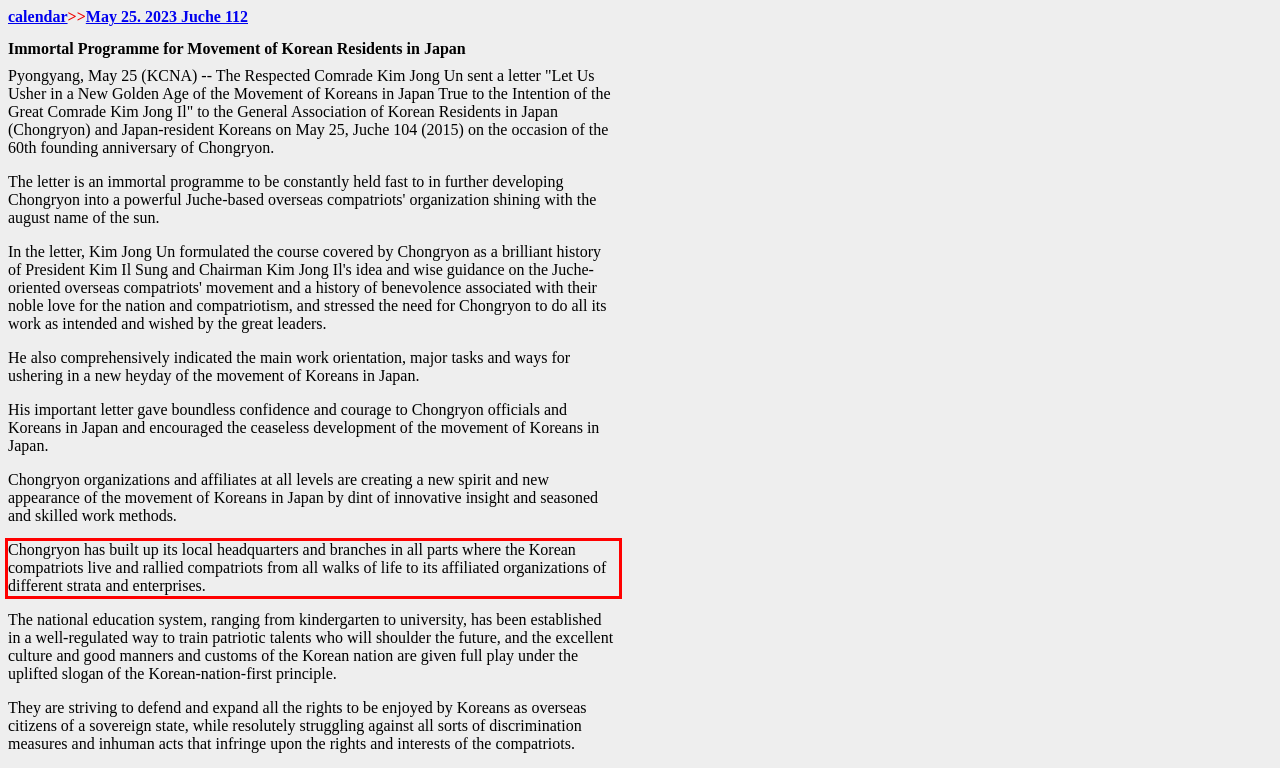Examine the screenshot of the webpage, locate the red bounding box, and perform OCR to extract the text contained within it.

Chongryon has built up its local headquarters and branches in all parts where the Korean compatriots live and rallied compatriots from all walks of life to its affiliated organizations of different strata and enterprises.